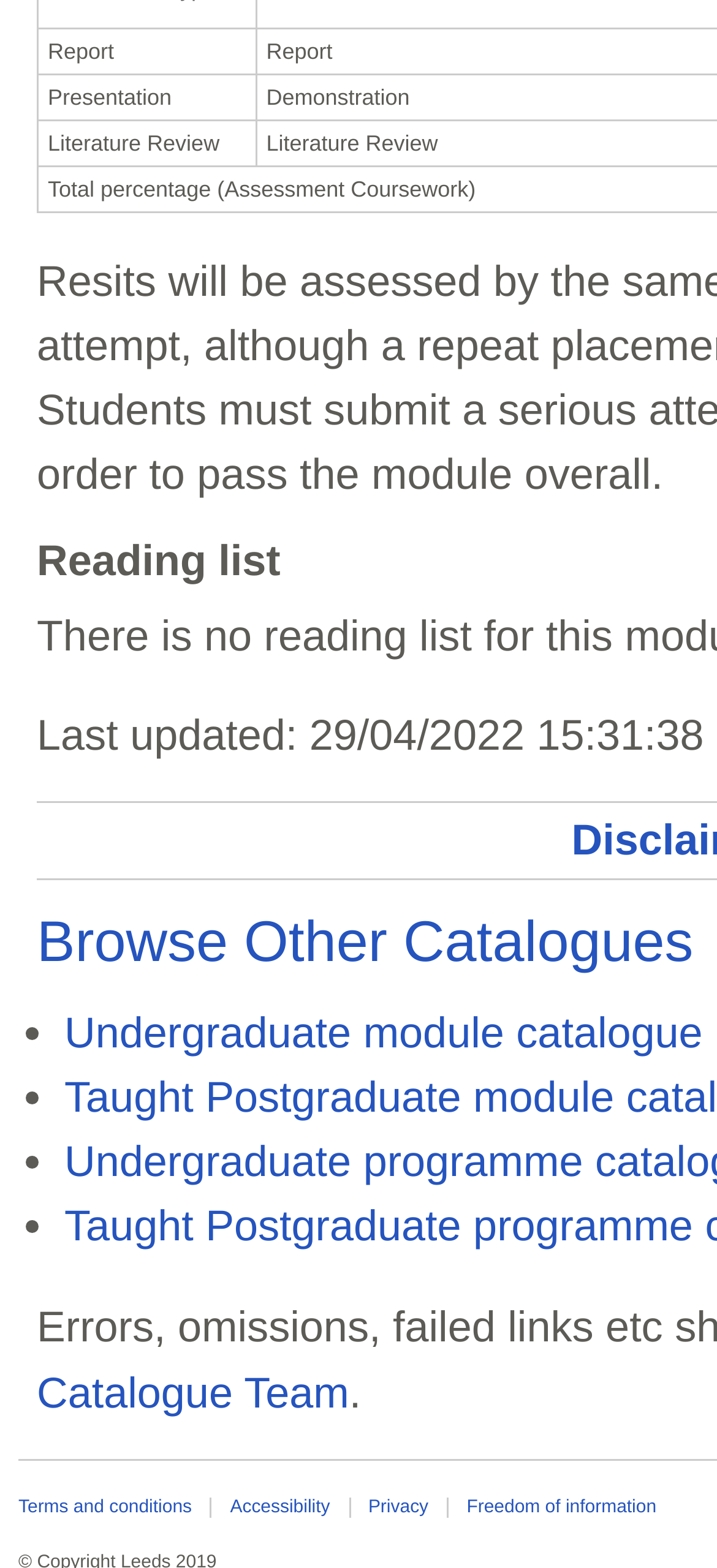What is the last updated date?
Based on the image, give a one-word or short phrase answer.

29/04/2022 15:31:38